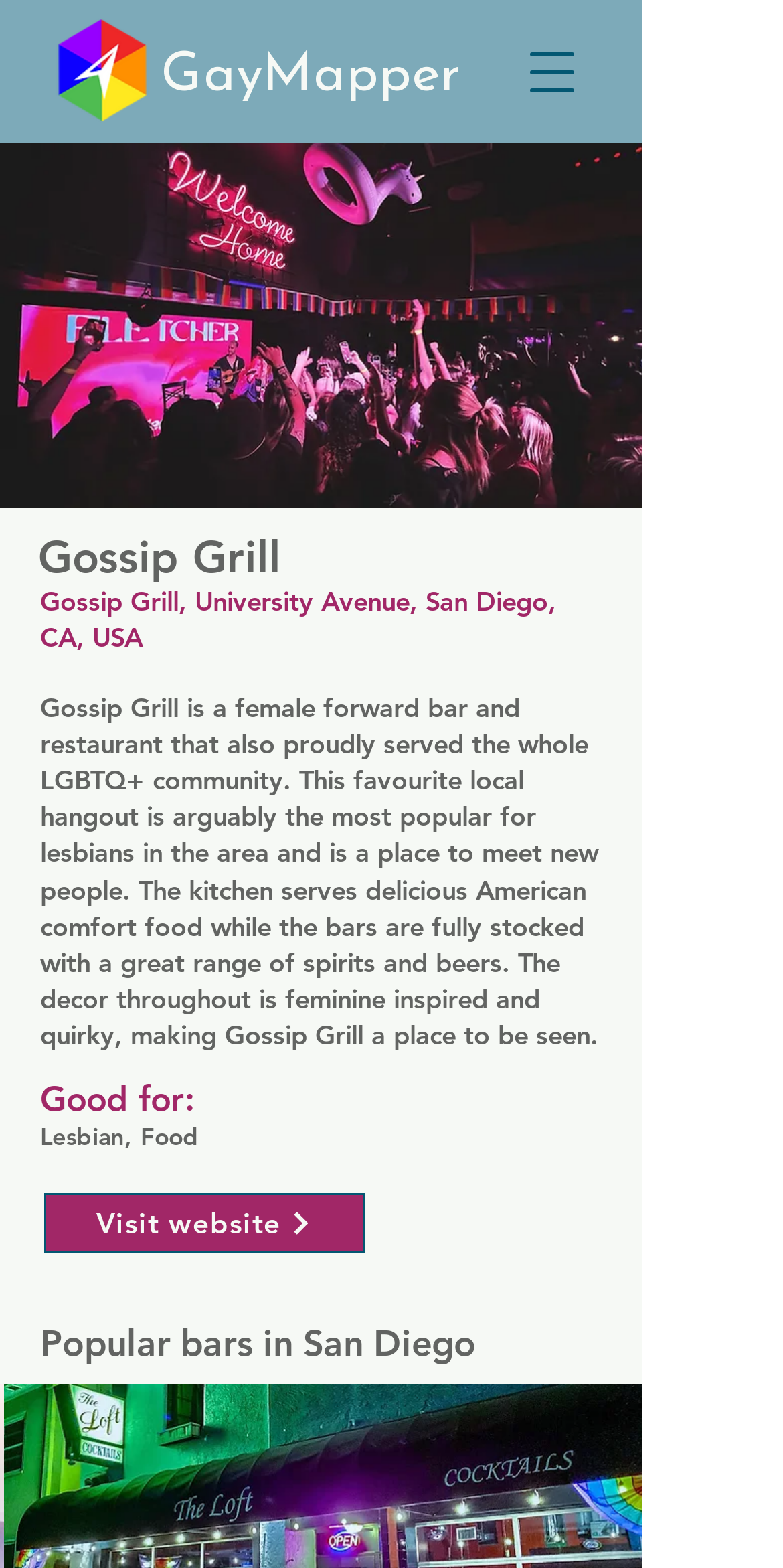What is the location of Gossip Grill?
Please provide an in-depth and detailed response to the question.

Based on the webpage content, specifically the StaticText element with the text 'Gossip Grill, University Avenue, San Diego, CA, USA', we can determine that the location of Gossip Grill is University Avenue, San Diego, CA, USA.